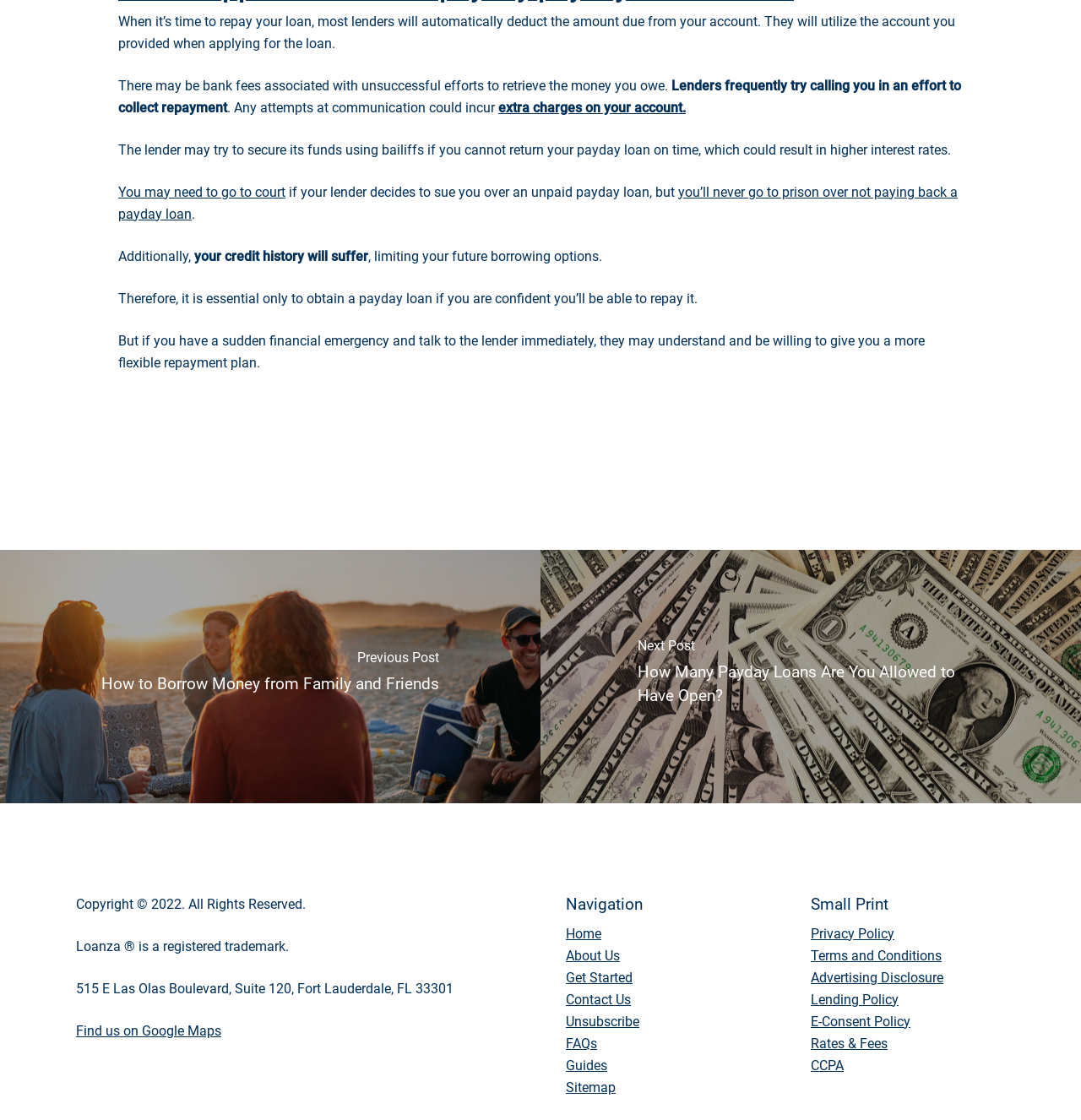What is the purpose of the webpage?
Carefully analyze the image and provide a thorough answer to the question.

Based on the content of the webpage, it appears to be providing information and guidance about payday loans, including the consequences of not repaying them and the importance of only borrowing if you are confident you can repay.